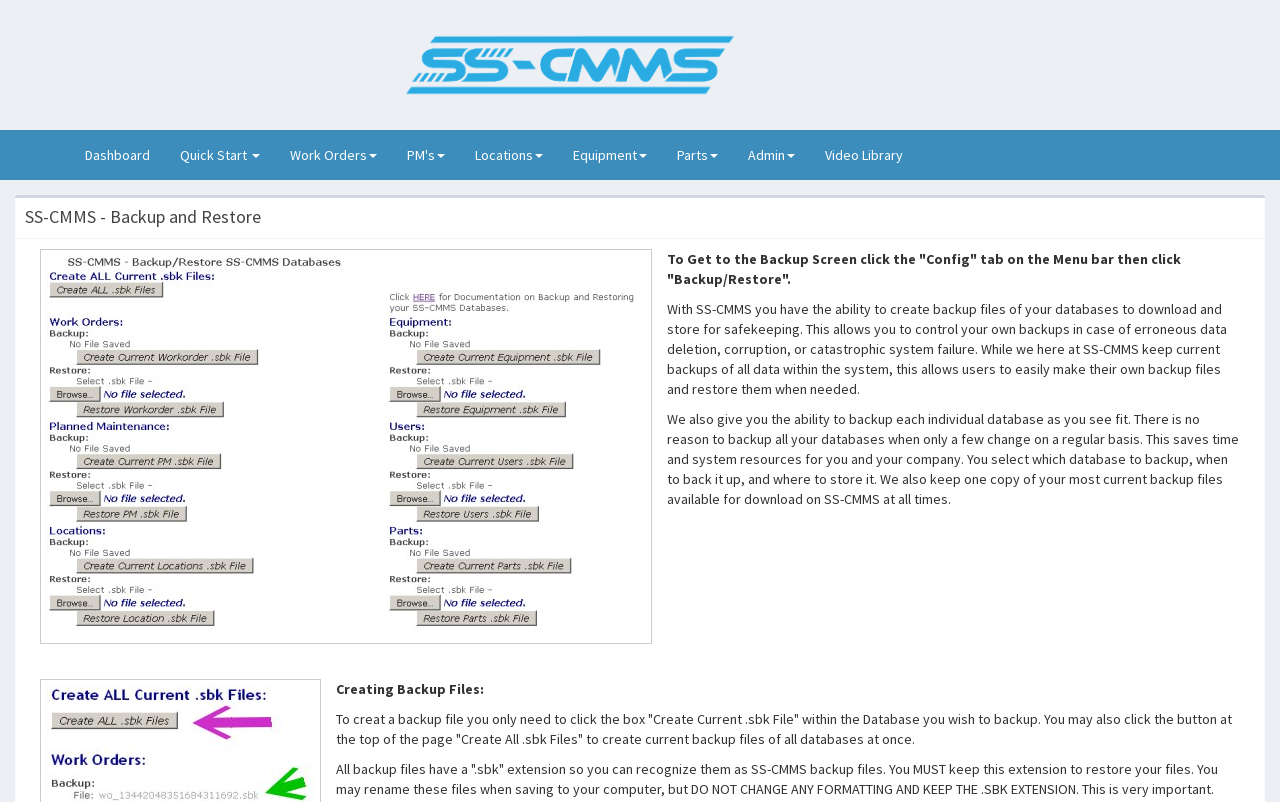Please identify the bounding box coordinates for the region that you need to click to follow this instruction: "View Work Orders".

[0.215, 0.162, 0.306, 0.224]